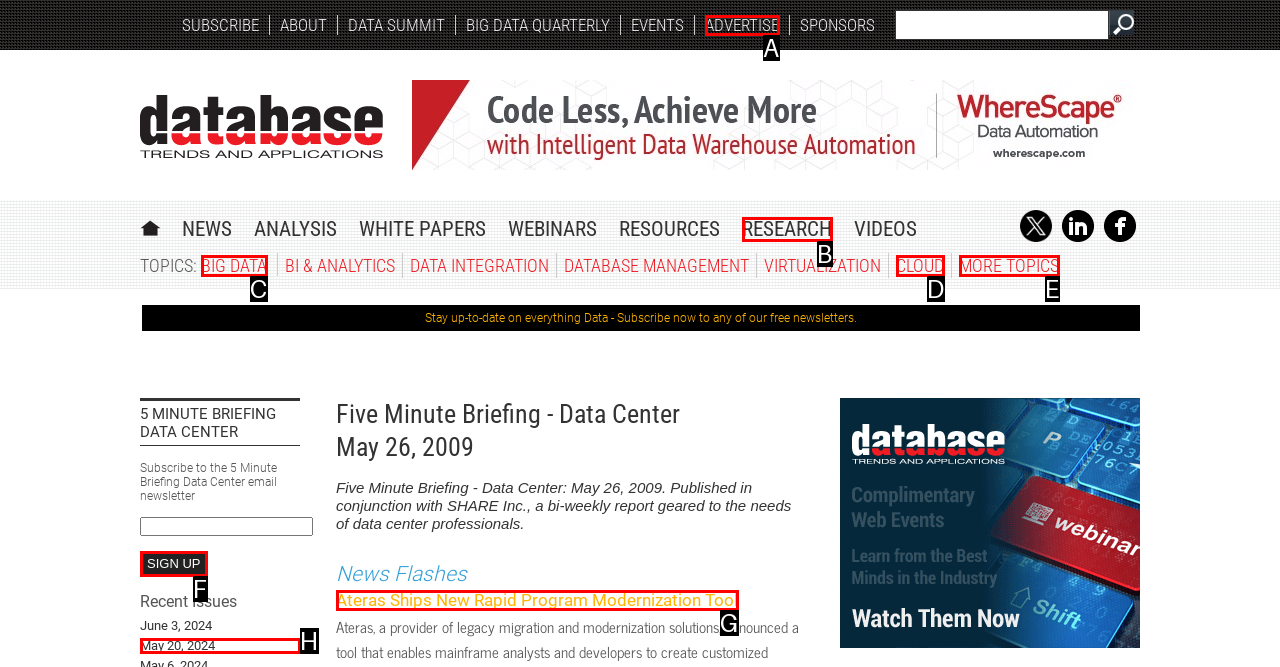Identify the letter corresponding to the UI element that matches this description: Cloud
Answer using only the letter from the provided options.

D